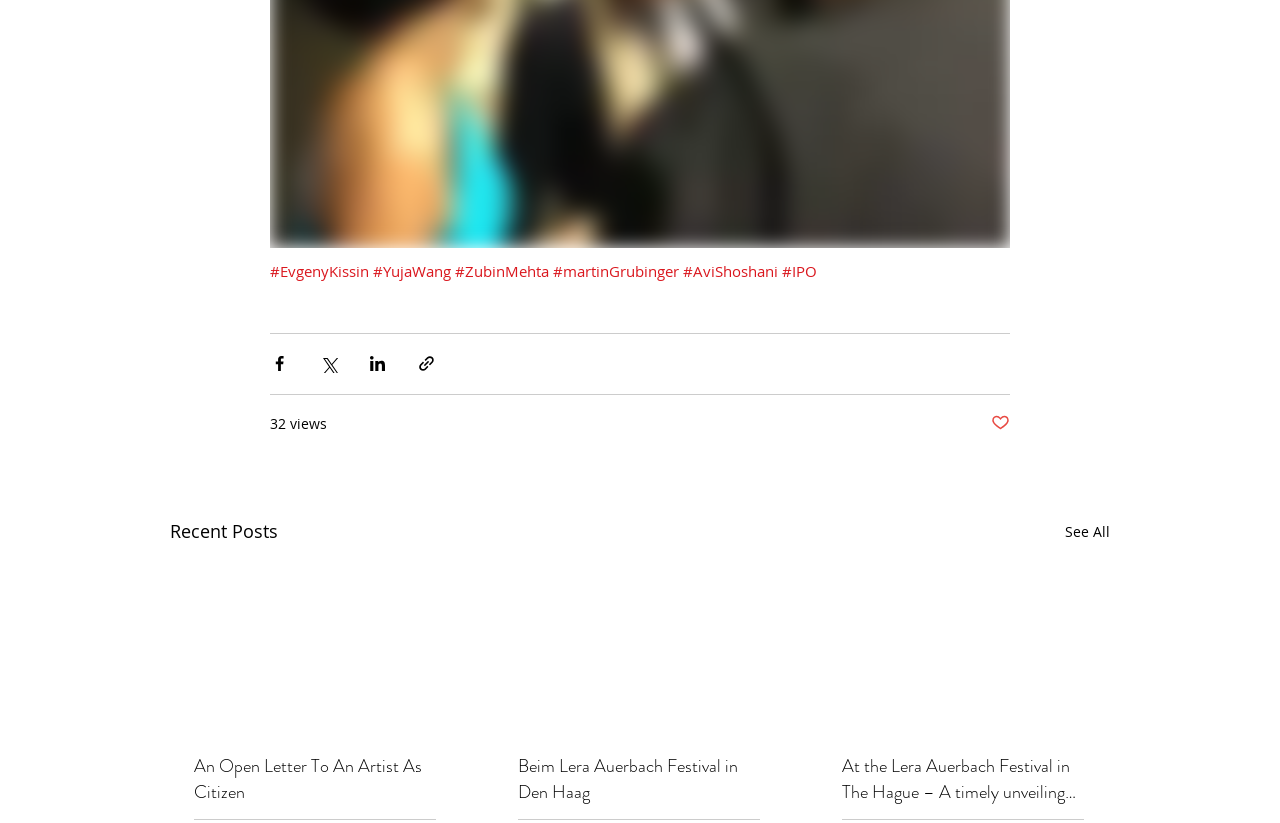Using the element description #IPO, predict the bounding box coordinates for the UI element. Provide the coordinates in (top-left x, top-left y, bottom-right x, bottom-right y) format with values ranging from 0 to 1.

[0.611, 0.317, 0.638, 0.342]